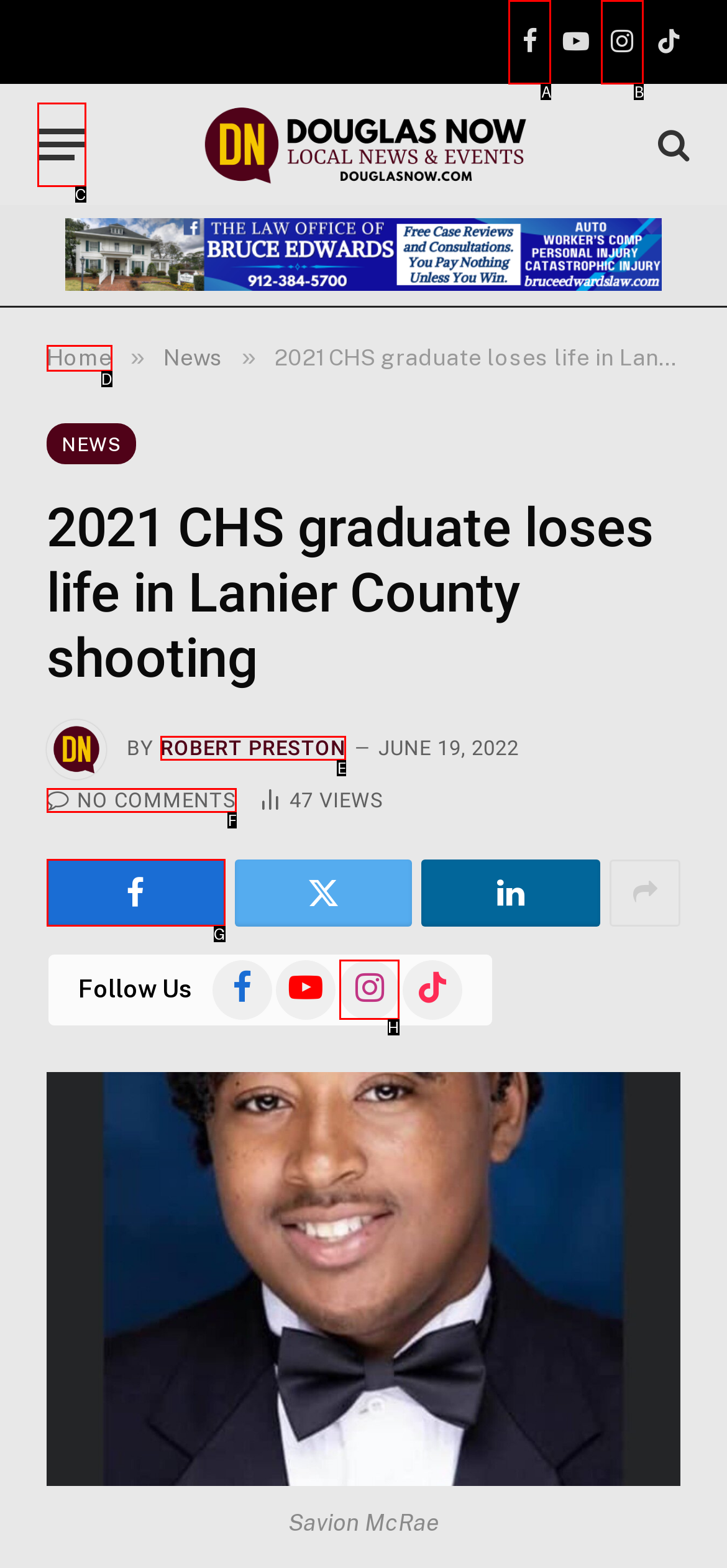Given the description: No Comments, determine the corresponding lettered UI element.
Answer with the letter of the selected option.

F